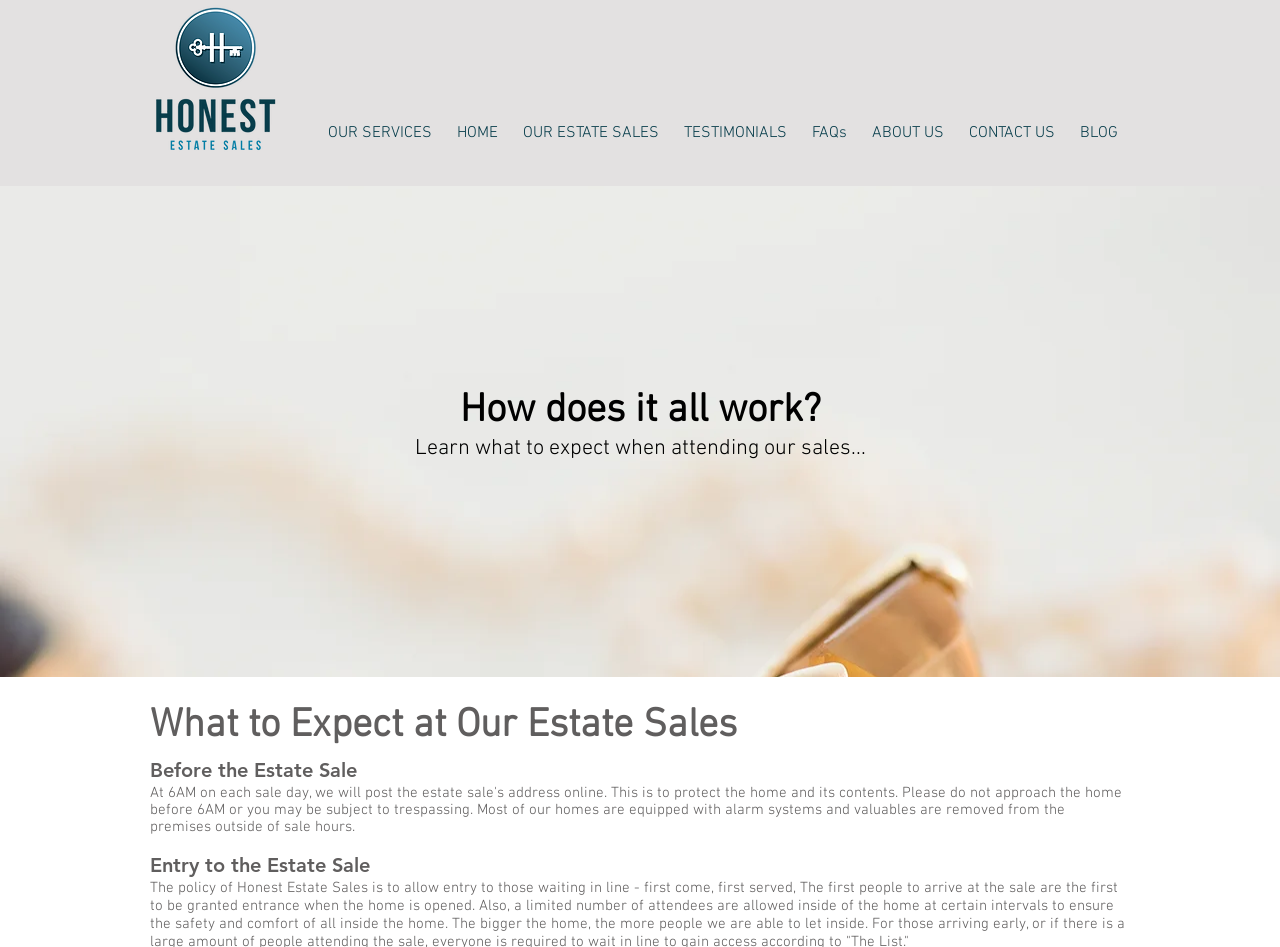Using floating point numbers between 0 and 1, provide the bounding box coordinates in the format (top-left x, top-left y, bottom-right x, bottom-right y). Locate the UI element described here: OUR ESTATE SALES

[0.398, 0.109, 0.524, 0.172]